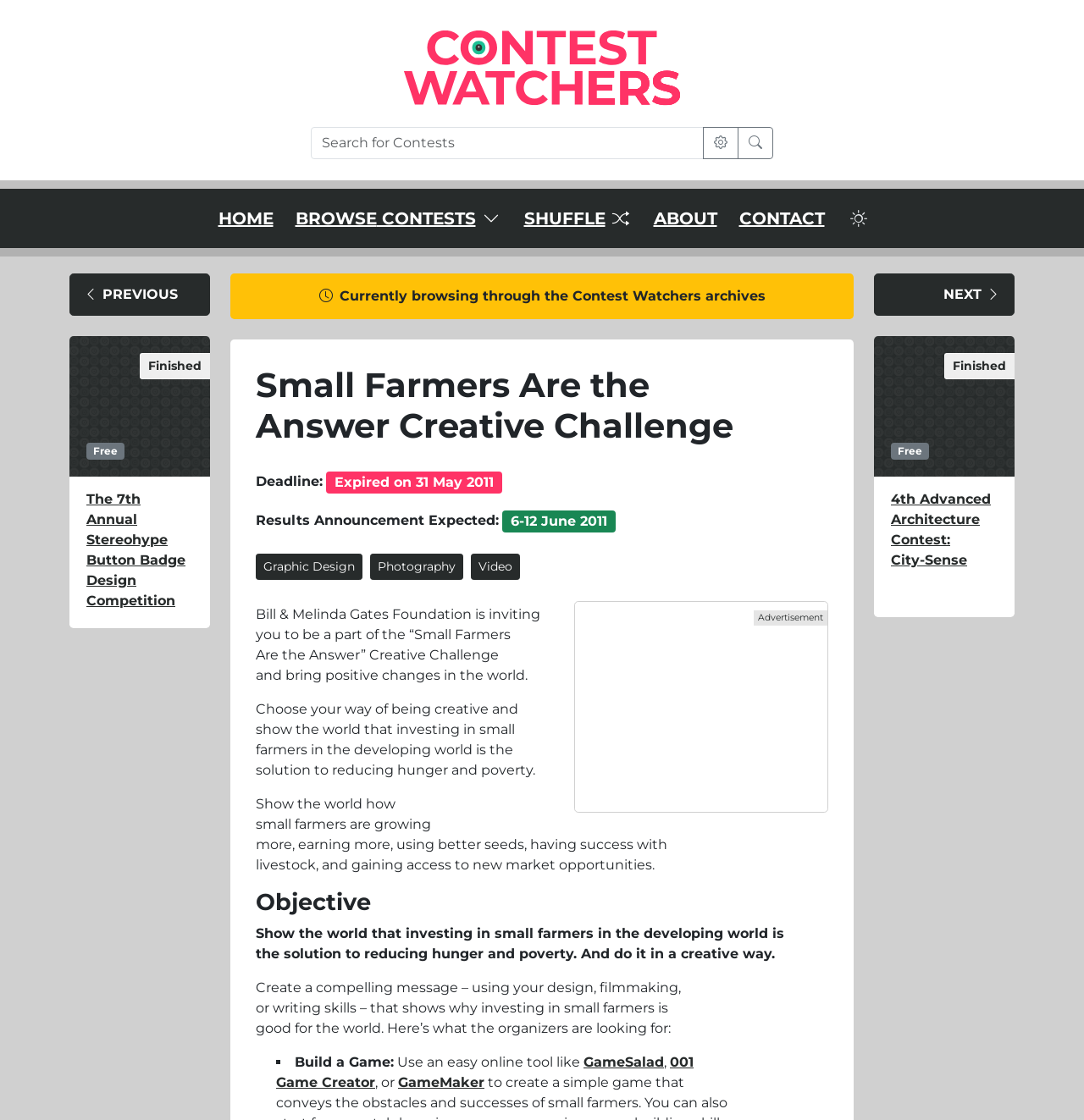Please find the top heading of the webpage and generate its text.

Small Farmers Are the Answer Creative Challenge